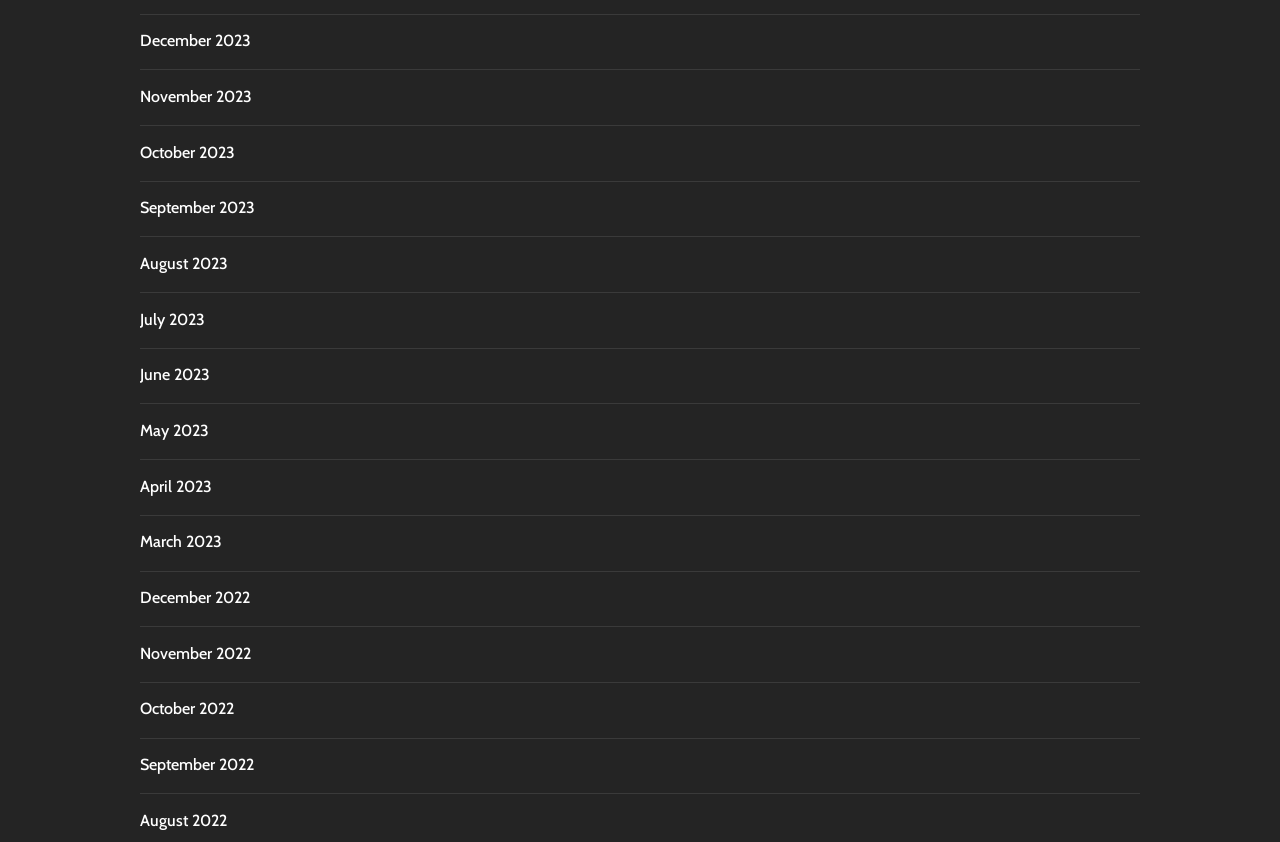How many months are listed in 2022?
Respond to the question with a single word or phrase according to the image.

4